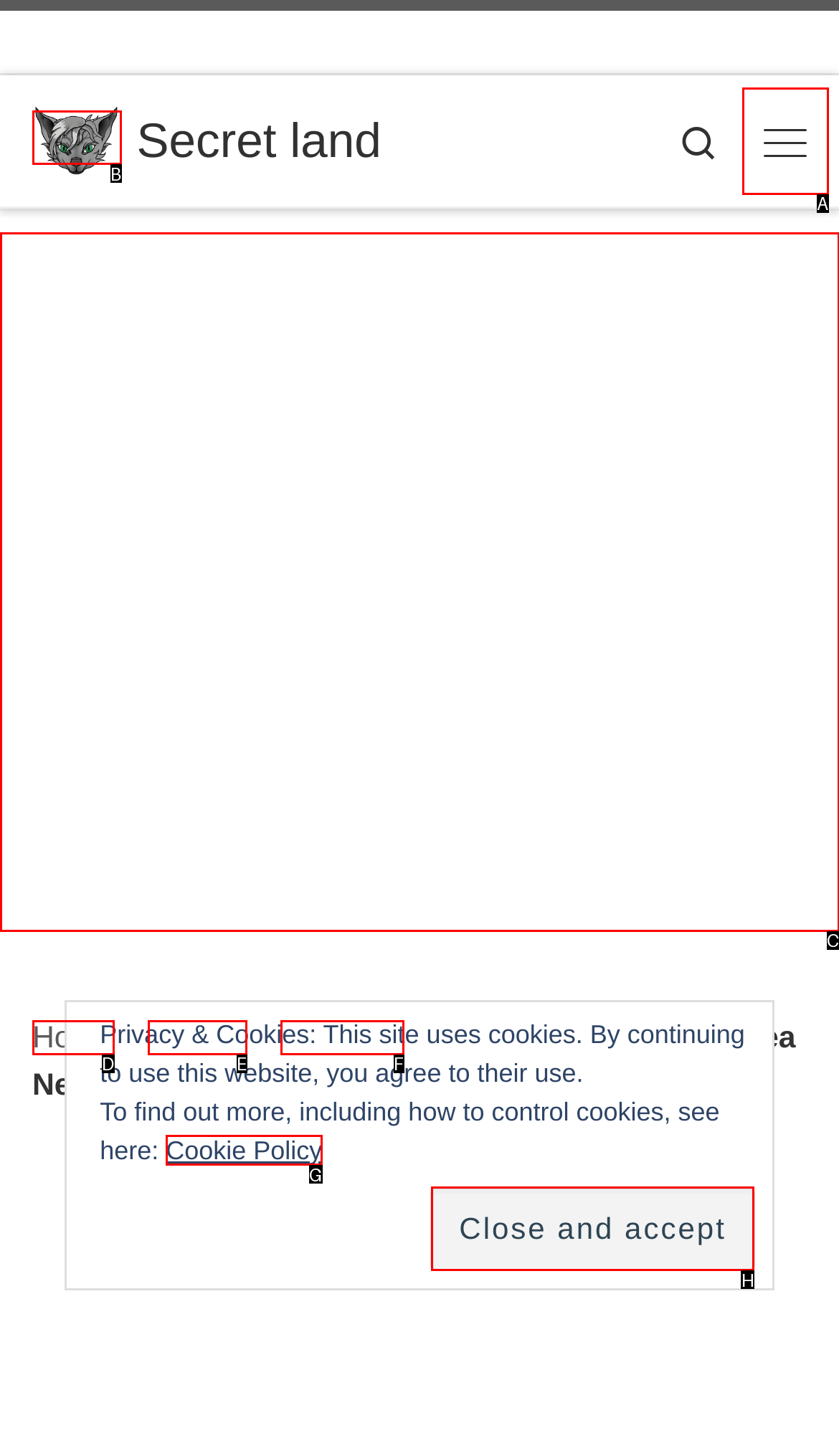Select the HTML element that corresponds to the description: next
Reply with the letter of the correct option from the given choices.

None